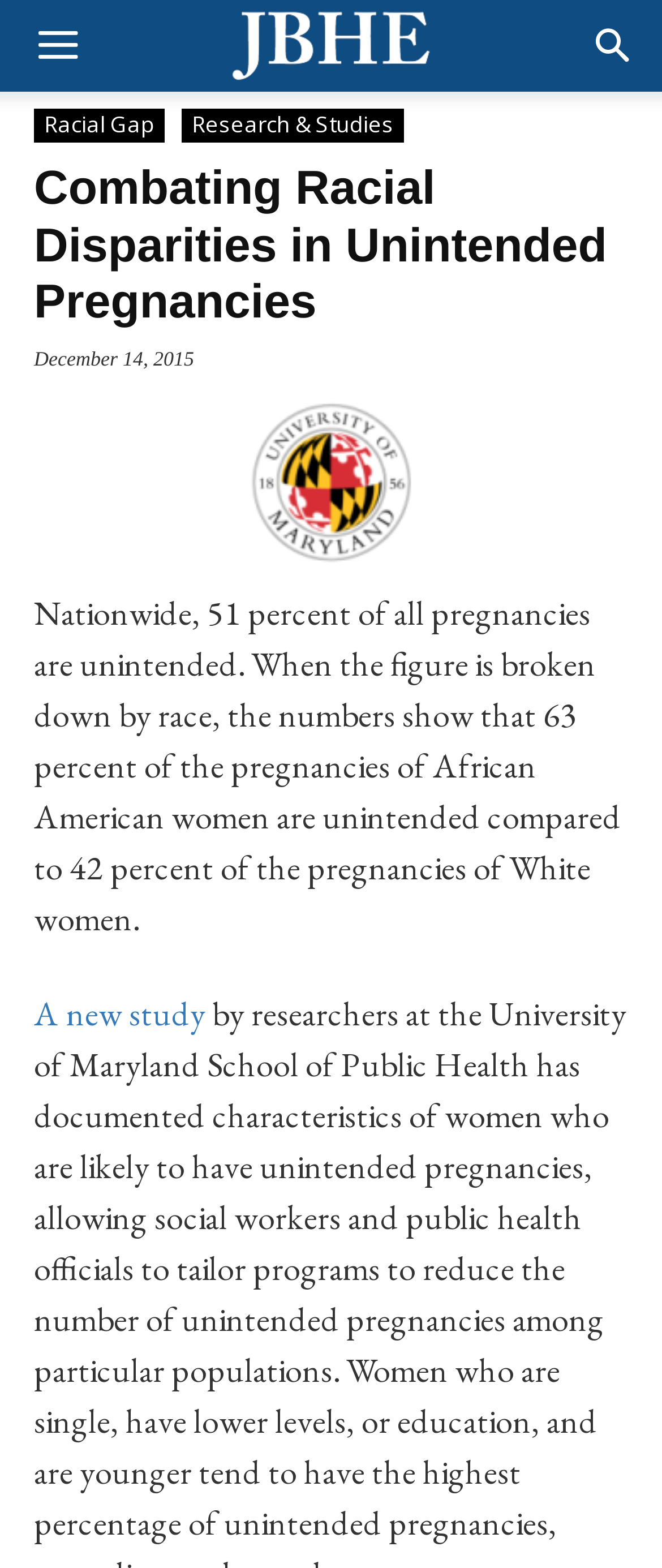Answer this question in one word or a short phrase: What is the name of the university mentioned in the article?

University of Maryland